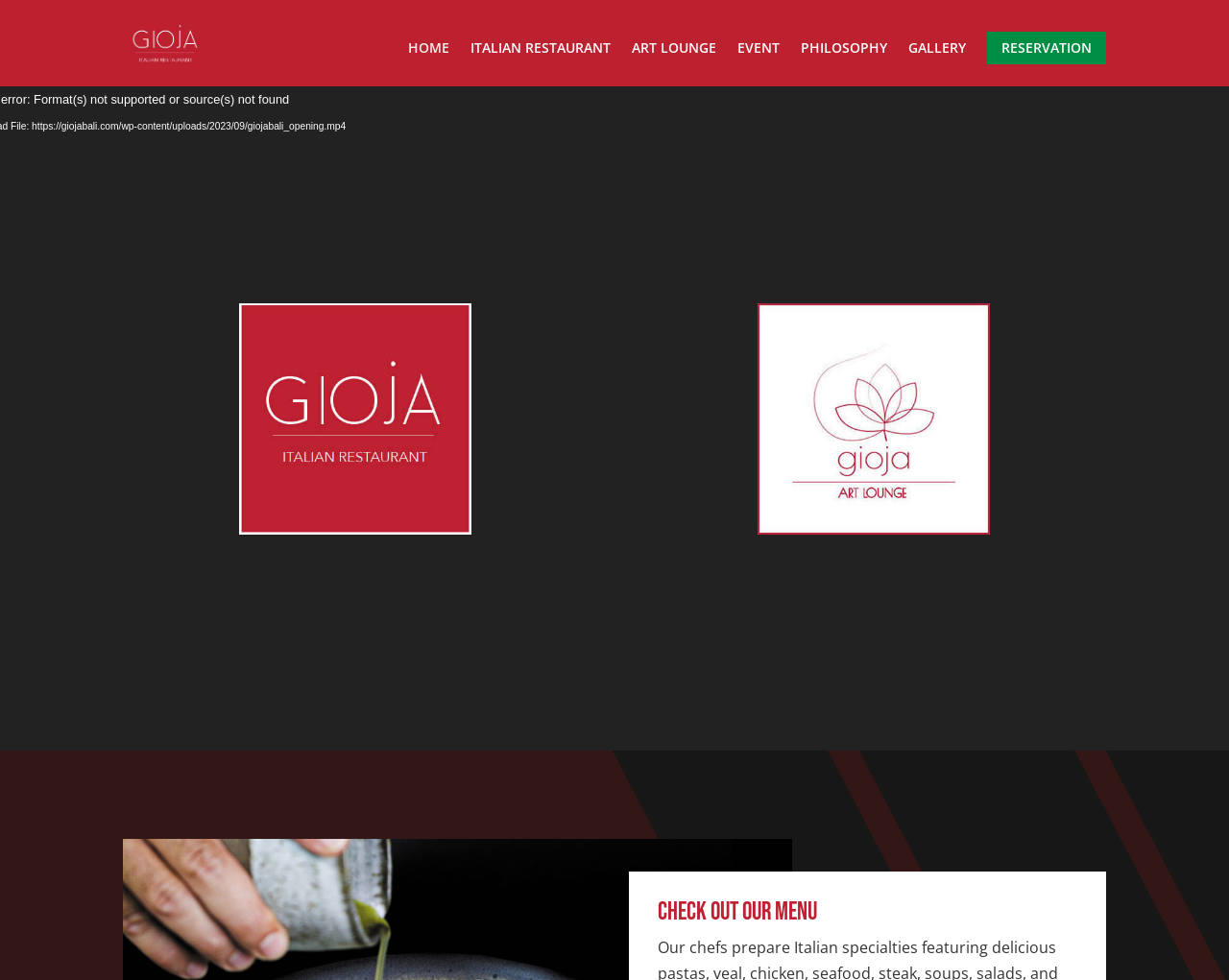Respond to the following question with a brief word or phrase:
What is the purpose of the 'RESERVATION' link?

To make a reservation